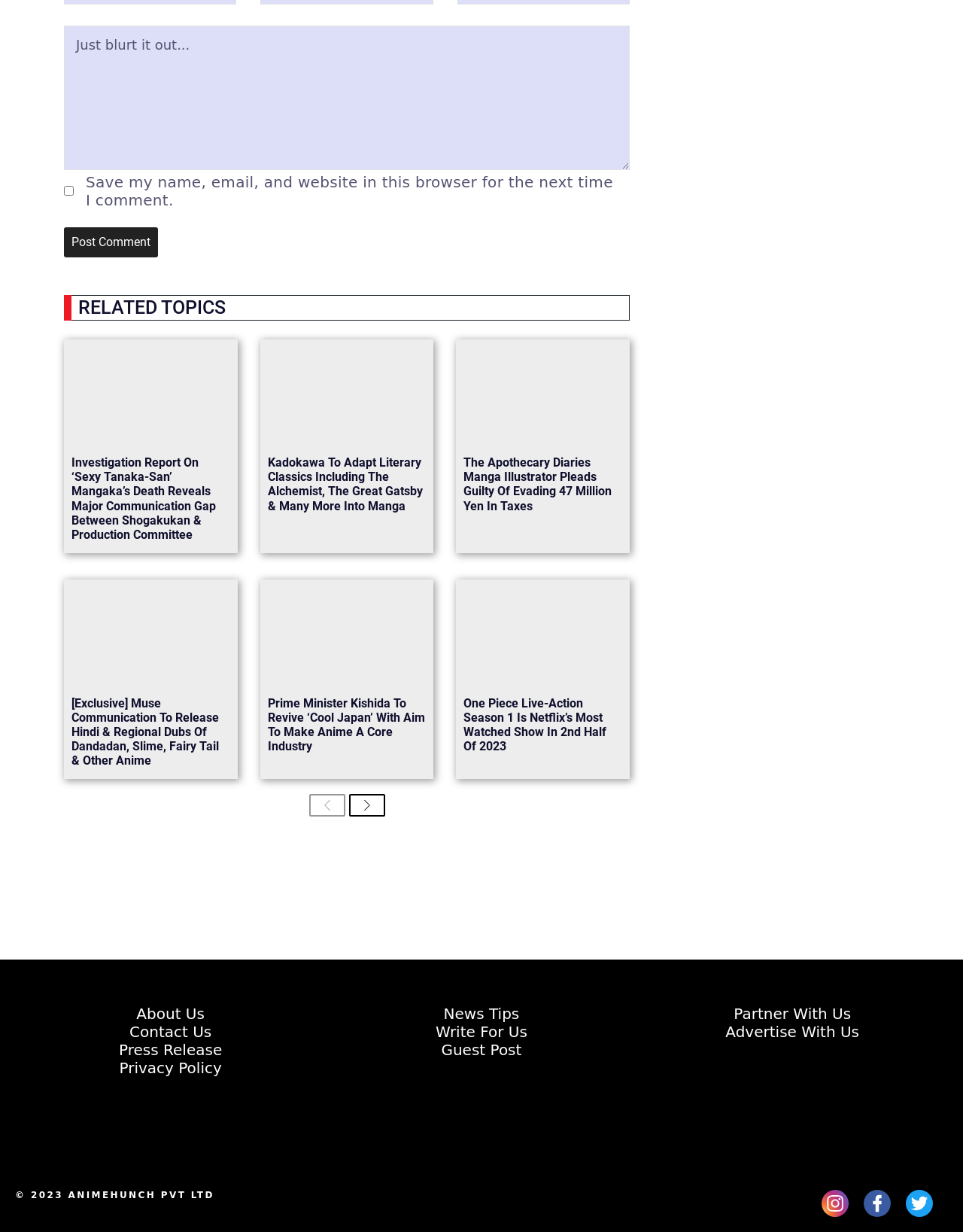What is the purpose of the checkbox?
Based on the visual content, answer with a single word or a brief phrase.

Save comment info